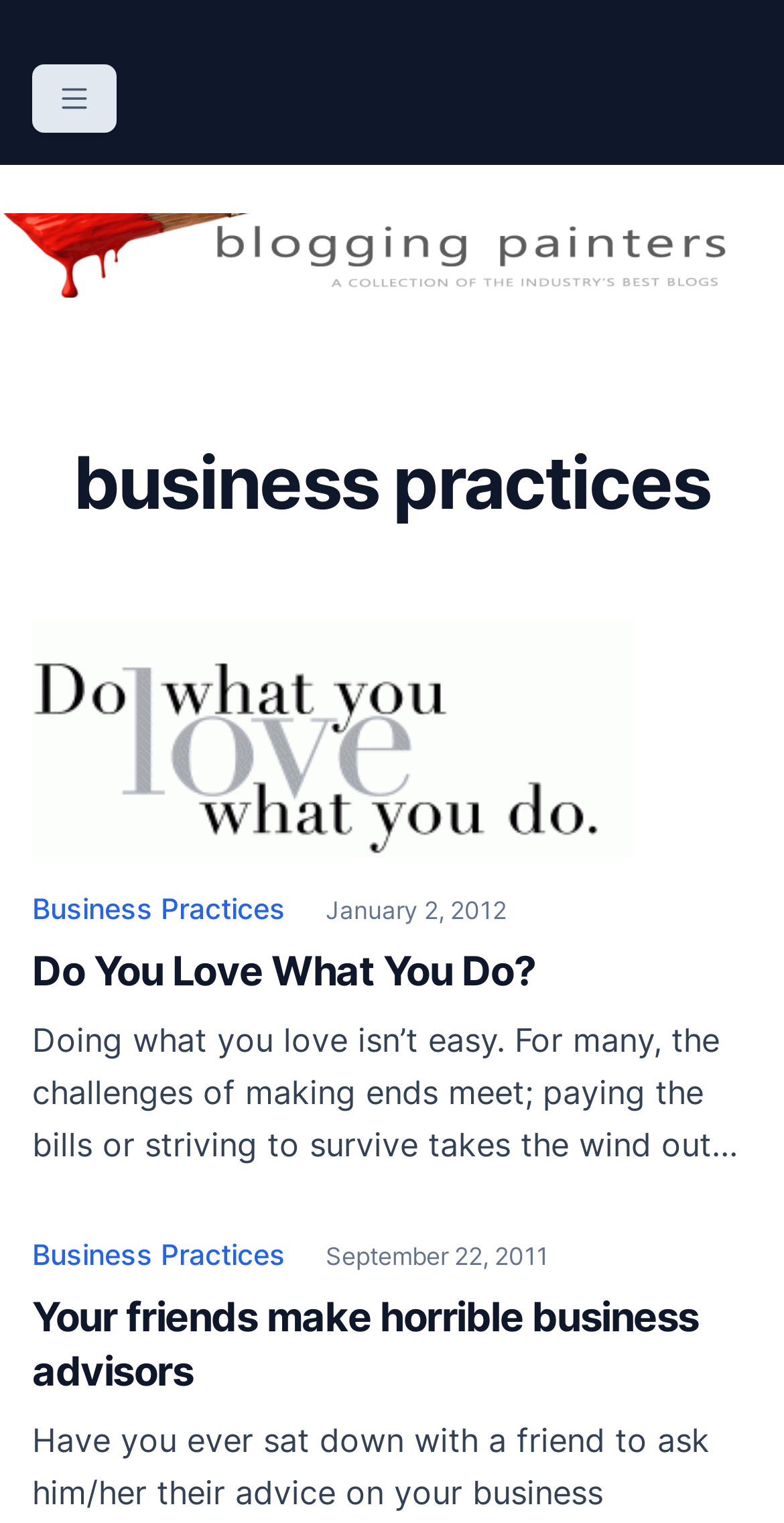How many articles are on this page?
Based on the visual, give a brief answer using one word or a short phrase.

3